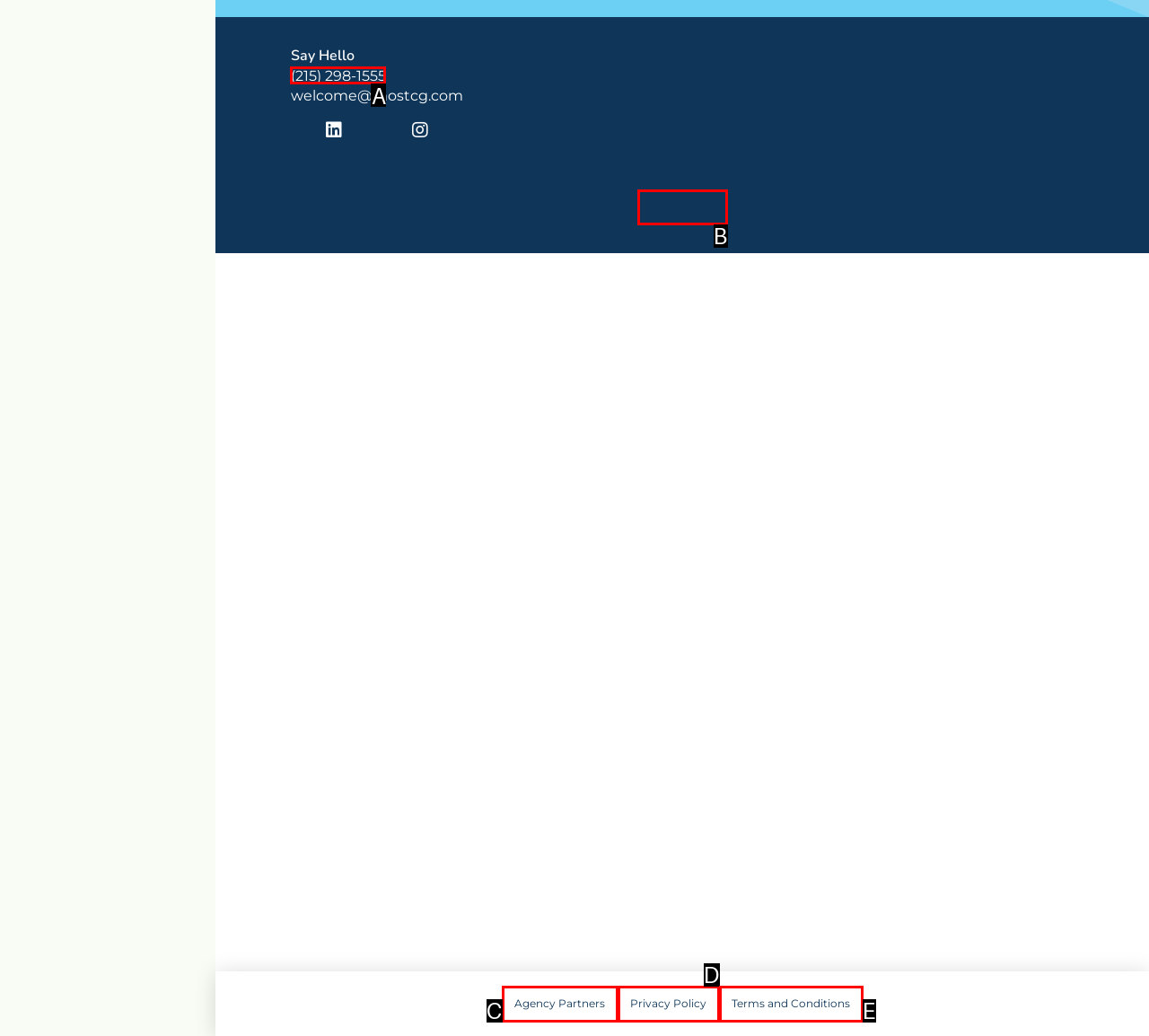Determine which option fits the following description: Terms and Conditions
Answer with the corresponding option's letter directly.

E